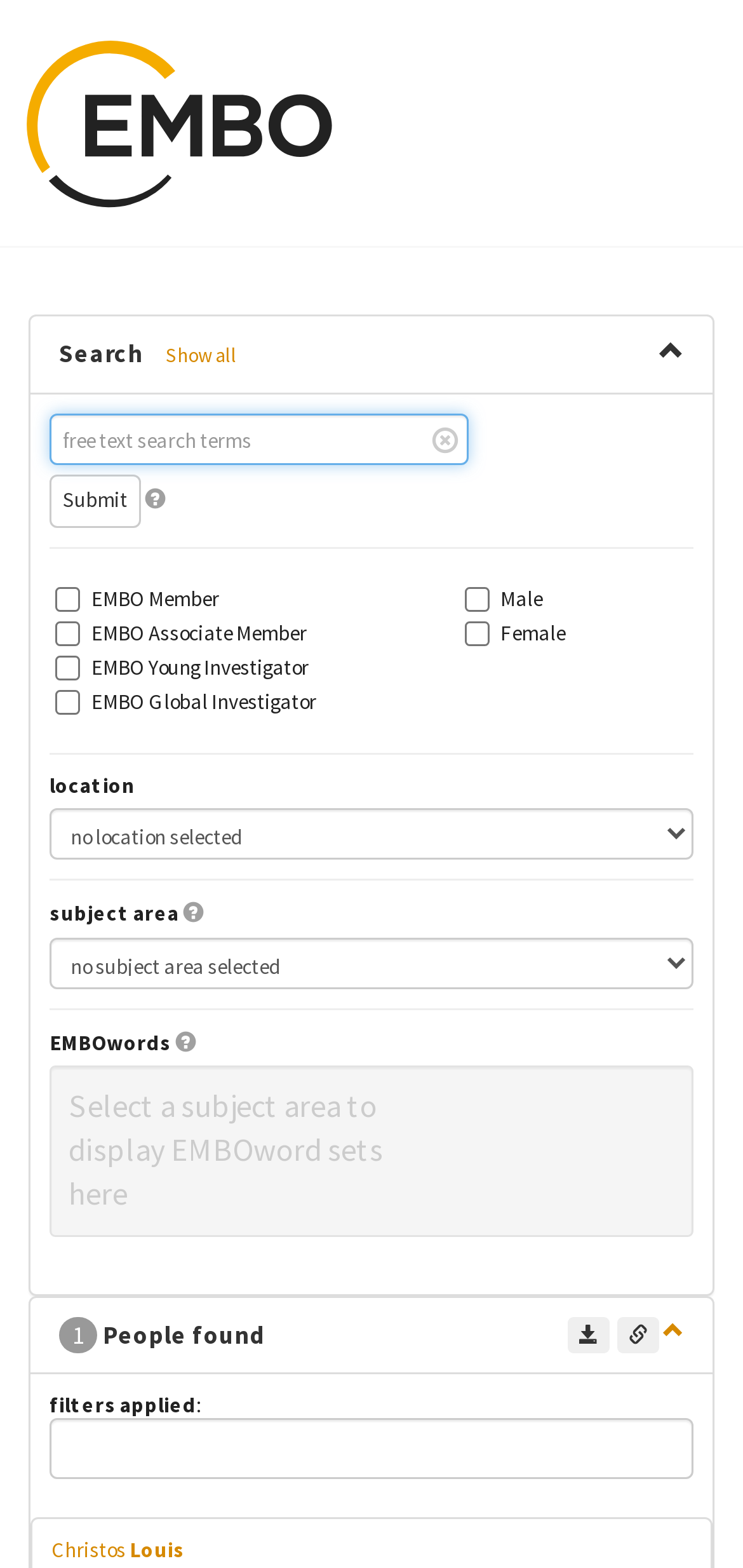Using the given element description, provide the bounding box coordinates (top-left x, top-left y, bottom-right x, bottom-right y) for the corresponding UI element in the screenshot: Christos Louis

[0.069, 0.979, 0.249, 0.996]